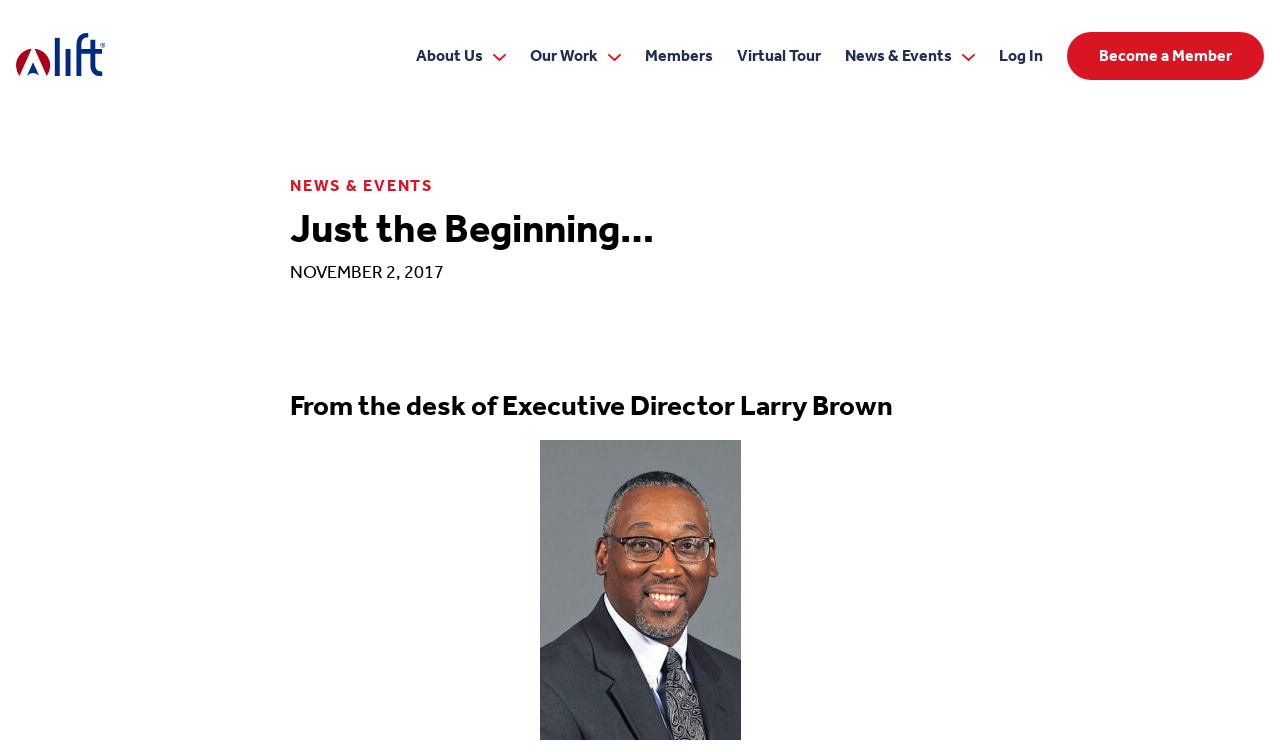Find the bounding box coordinates of the element you need to click on to perform this action: 'View News & Events'. The coordinates should be represented by four float values between 0 and 1, in the format [left, top, right, bottom].

[0.651, 0.14, 0.791, 0.202]